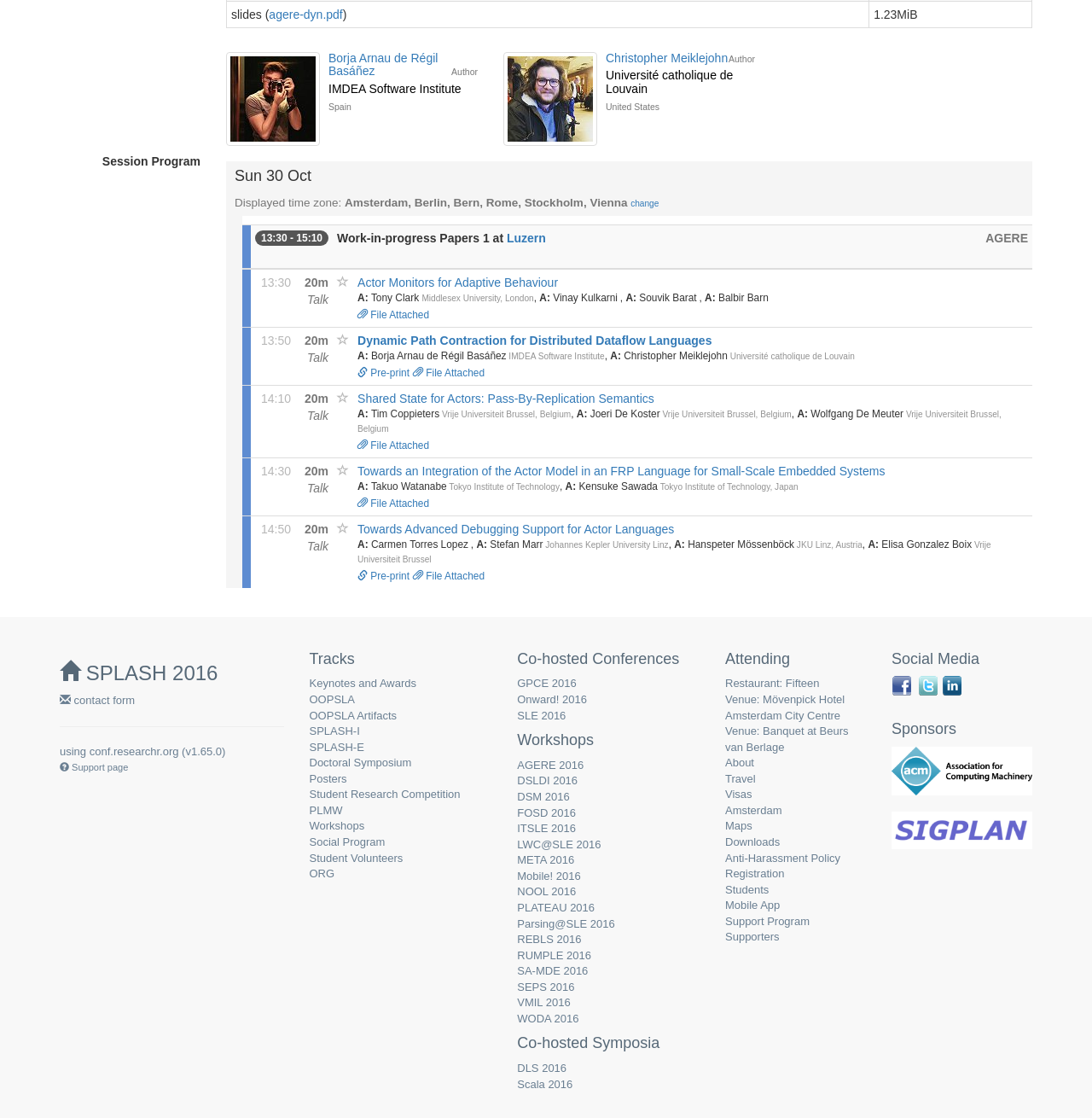Identify the bounding box coordinates for the UI element that matches this description: "Stefan Marr".

[0.449, 0.481, 0.497, 0.492]